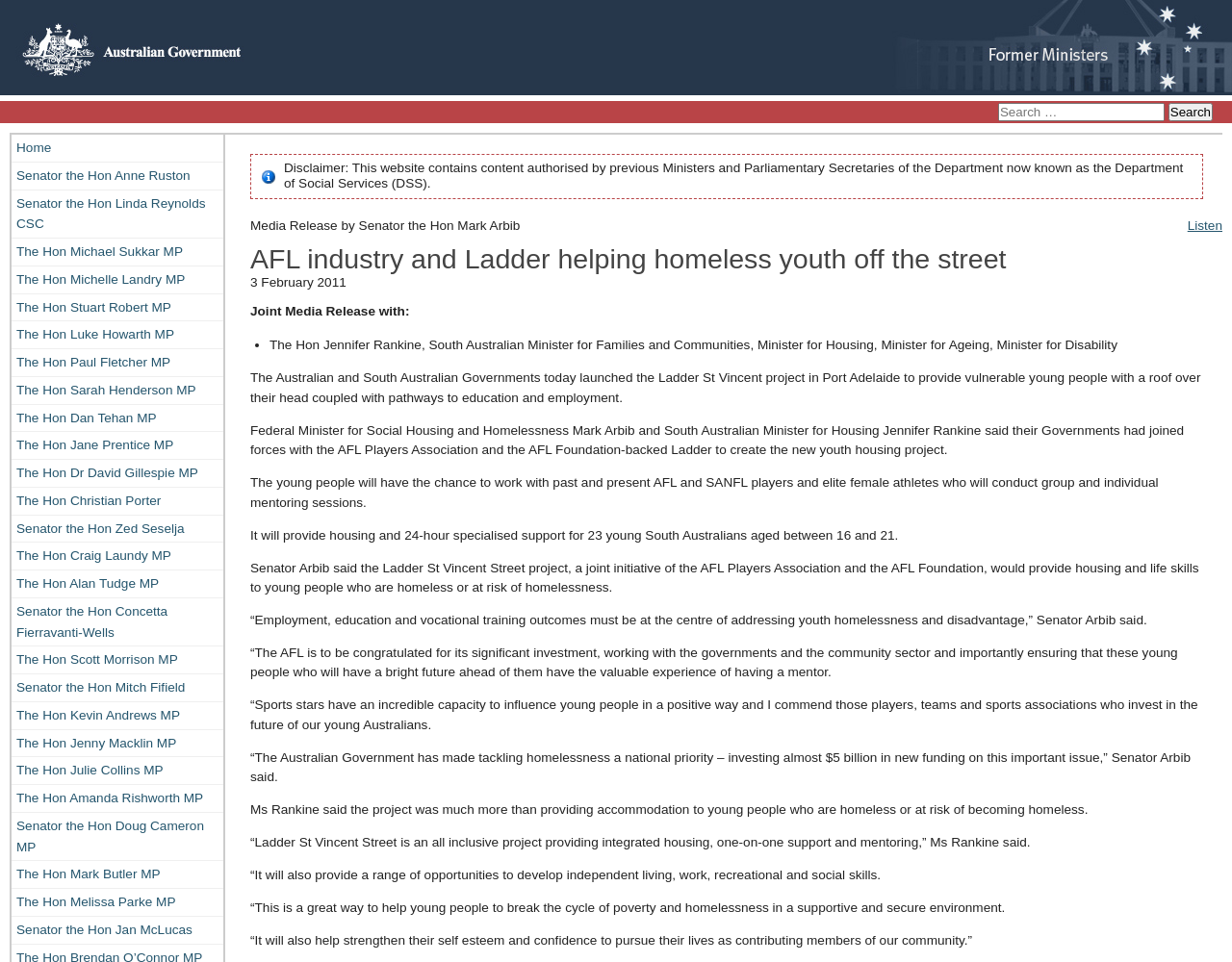Write a detailed summary of the webpage.

This webpage is about the Australian Government's initiative to help homeless youth, specifically the Ladder St Vincent project, which provides housing and support to young people aged 16-21. At the top of the page, there is a search bar and a series of links to different government officials, including senators and ministers. Below this, there is a disclaimer stating that the website contains content authorized by previous ministers and parliamentary secretaries.

The main content of the page is a joint media release from Senator Mark Arbib and South Australian Minister Jennifer Rankine, announcing the launch of the Ladder St Vincent project. The project aims to provide vulnerable young people with a roof over their heads, as well as pathways to education and employment. The release mentions that the project is a joint initiative between the Australian and South Australian governments, the AFL Players Association, and the AFL Foundation.

The text is divided into several paragraphs, with headings and bullet points. There are also quotes from Senator Arbib and Minister Rankine, highlighting the importance of addressing youth homelessness and the role of sports stars in mentoring young people. The page also mentions that the Australian Government has invested almost $5 billion in tackling homelessness.

At the bottom of the page, there is a link to listen to the media release, as well as a series of links to other government officials. The overall layout of the page is clean and easy to navigate, with clear headings and concise text.